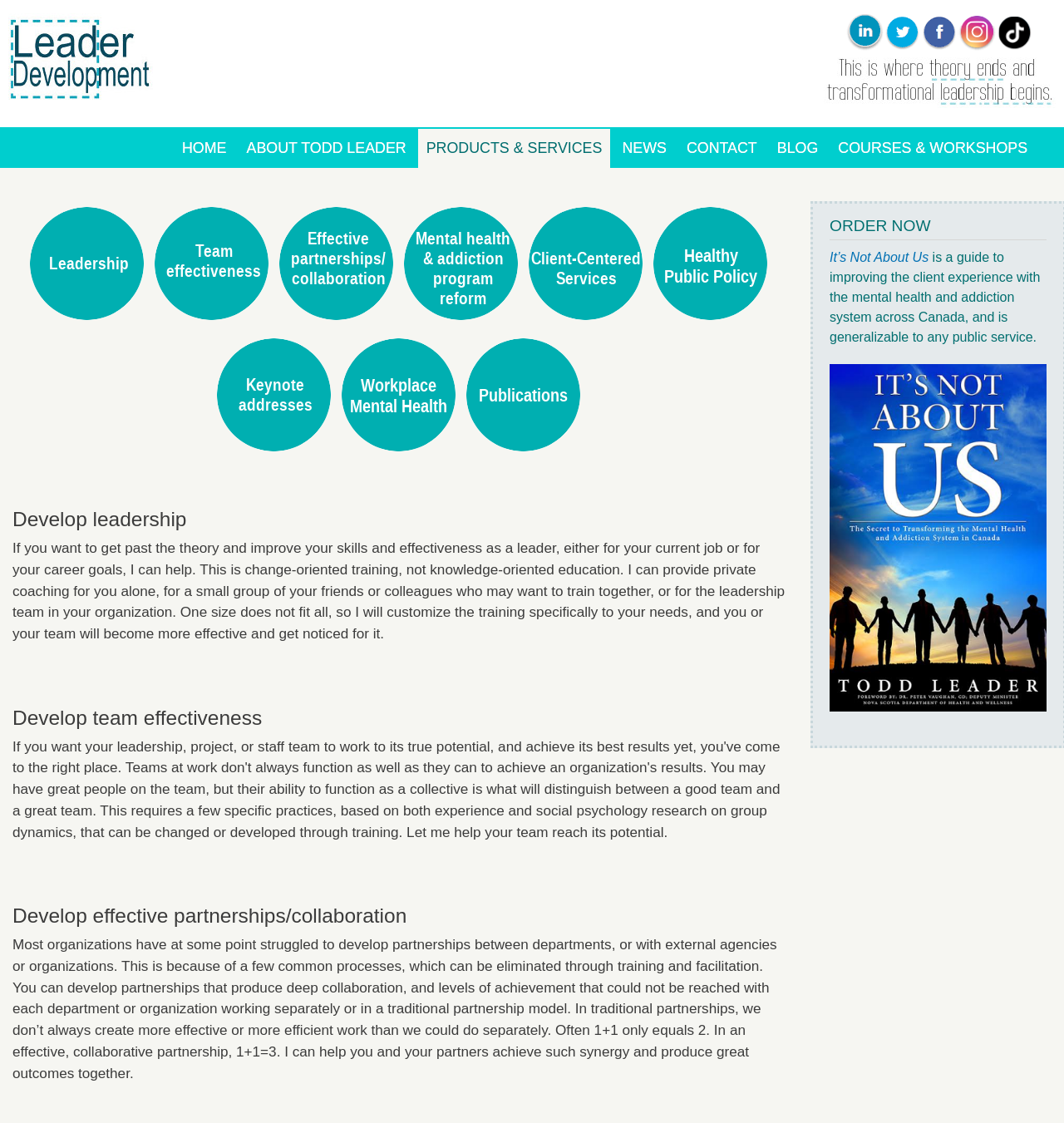Please locate the UI element described by "Products & Services" and provide its bounding box coordinates.

[0.393, 0.115, 0.574, 0.149]